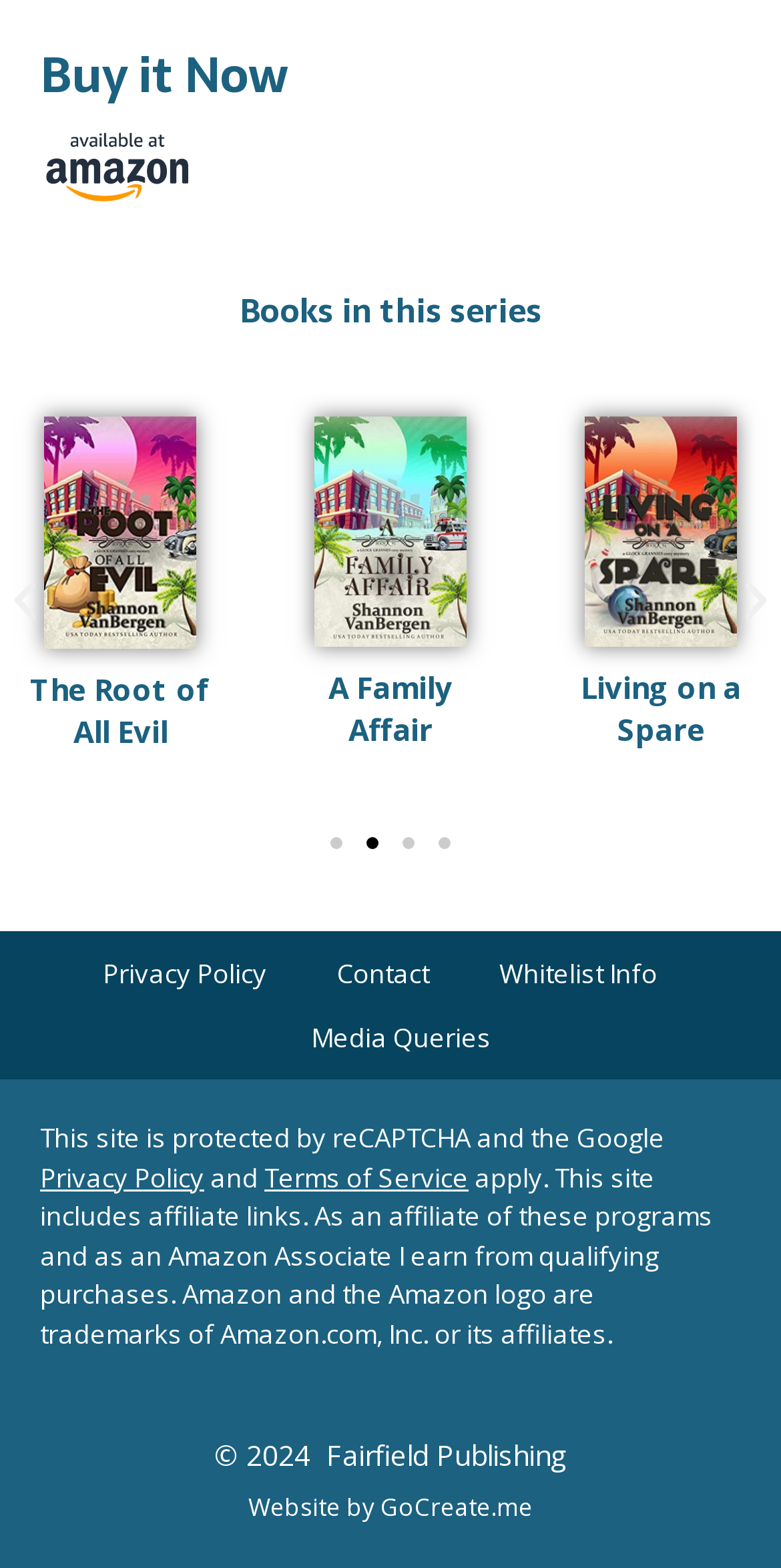Find the coordinates for the bounding box of the element with this description: "alt="upinsmokecover" title="upinsmokecover"".

[0.055, 0.325, 0.252, 0.35]